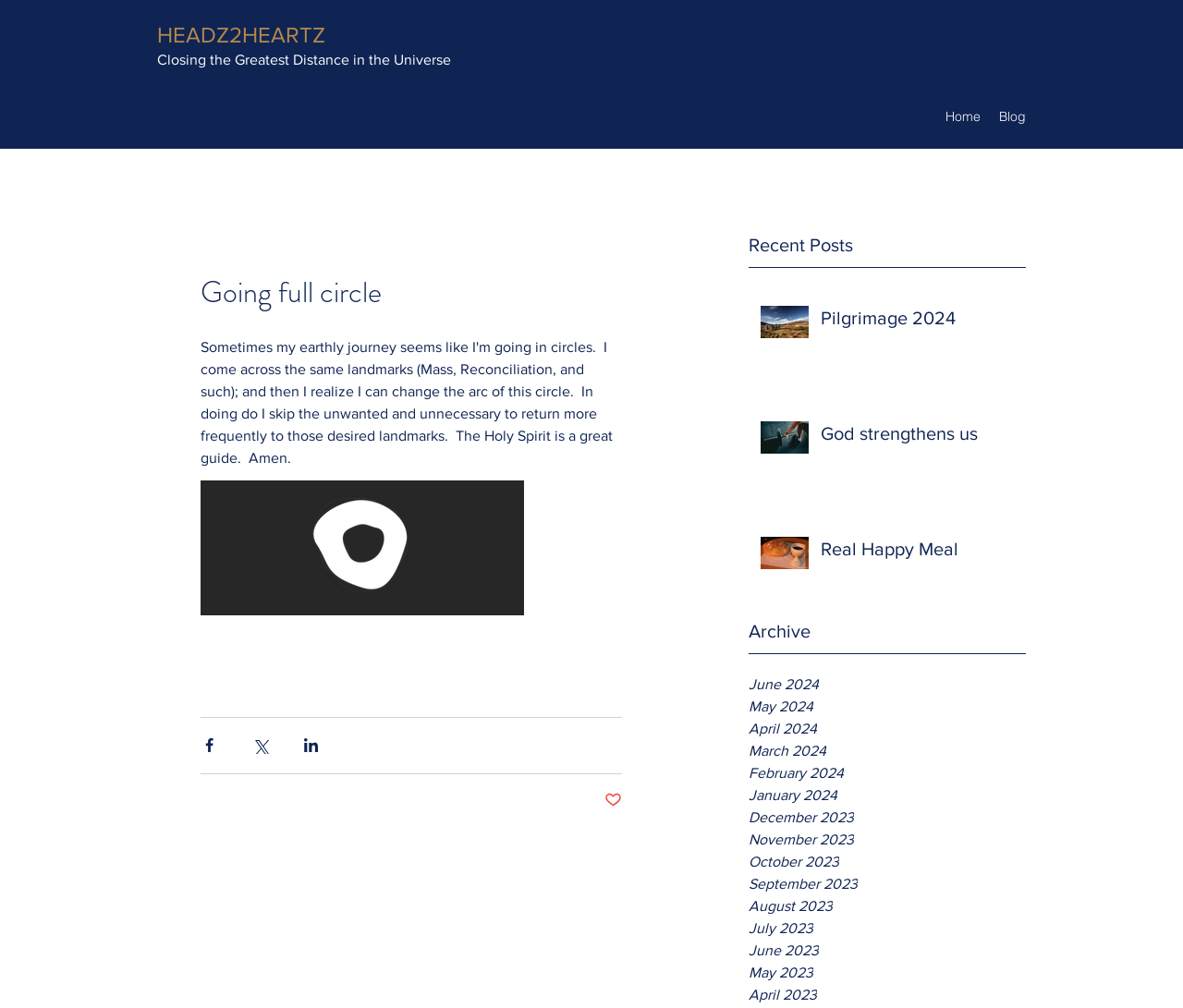Provide the bounding box coordinates for the area that should be clicked to complete the instruction: "Click on the 'Home' link".

[0.791, 0.102, 0.837, 0.129]